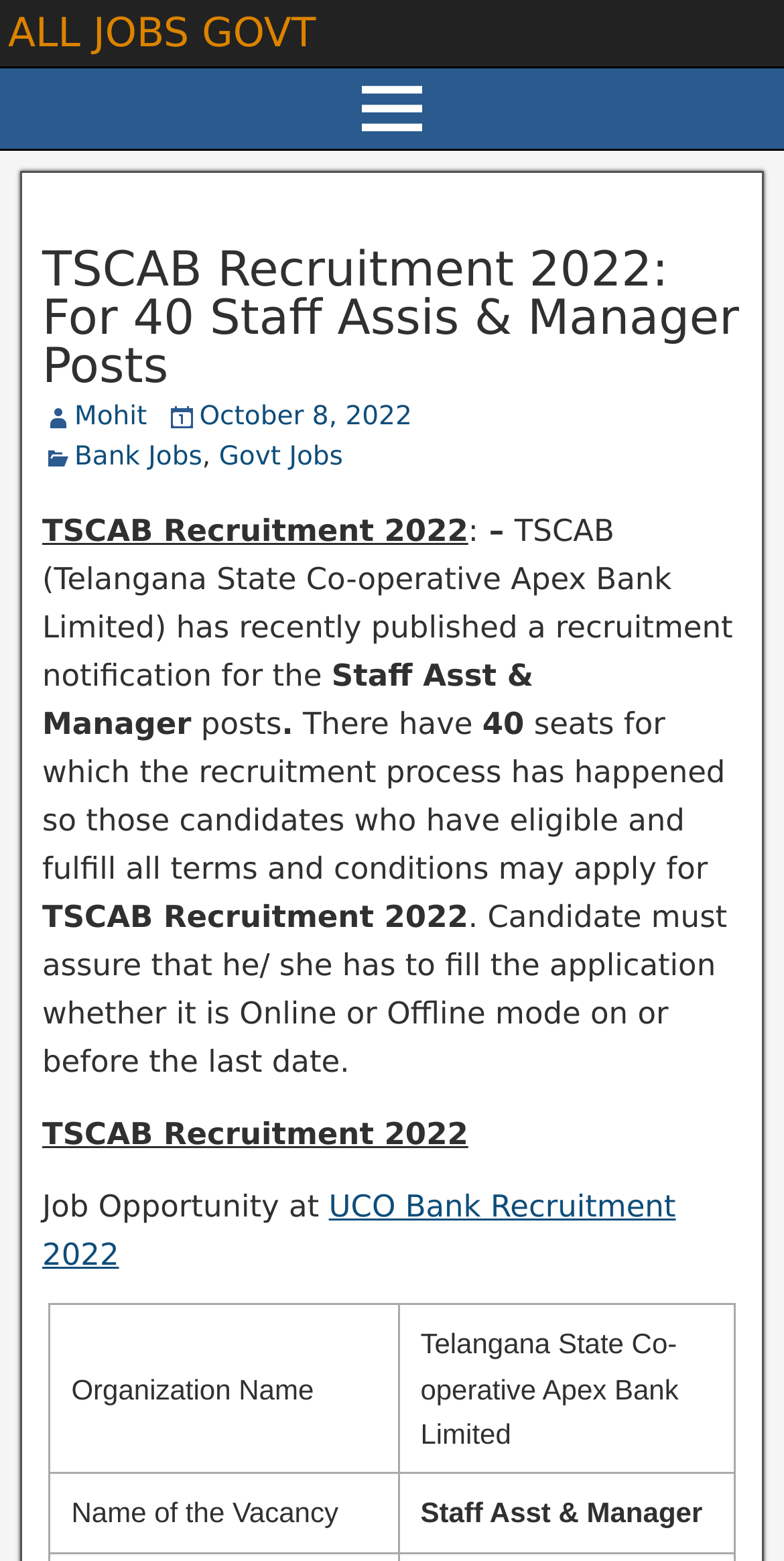Identify the bounding box for the UI element described as: "October 8, 2022". Ensure the coordinates are four float numbers between 0 and 1, formatted as [left, top, right, bottom].

[0.254, 0.258, 0.525, 0.277]